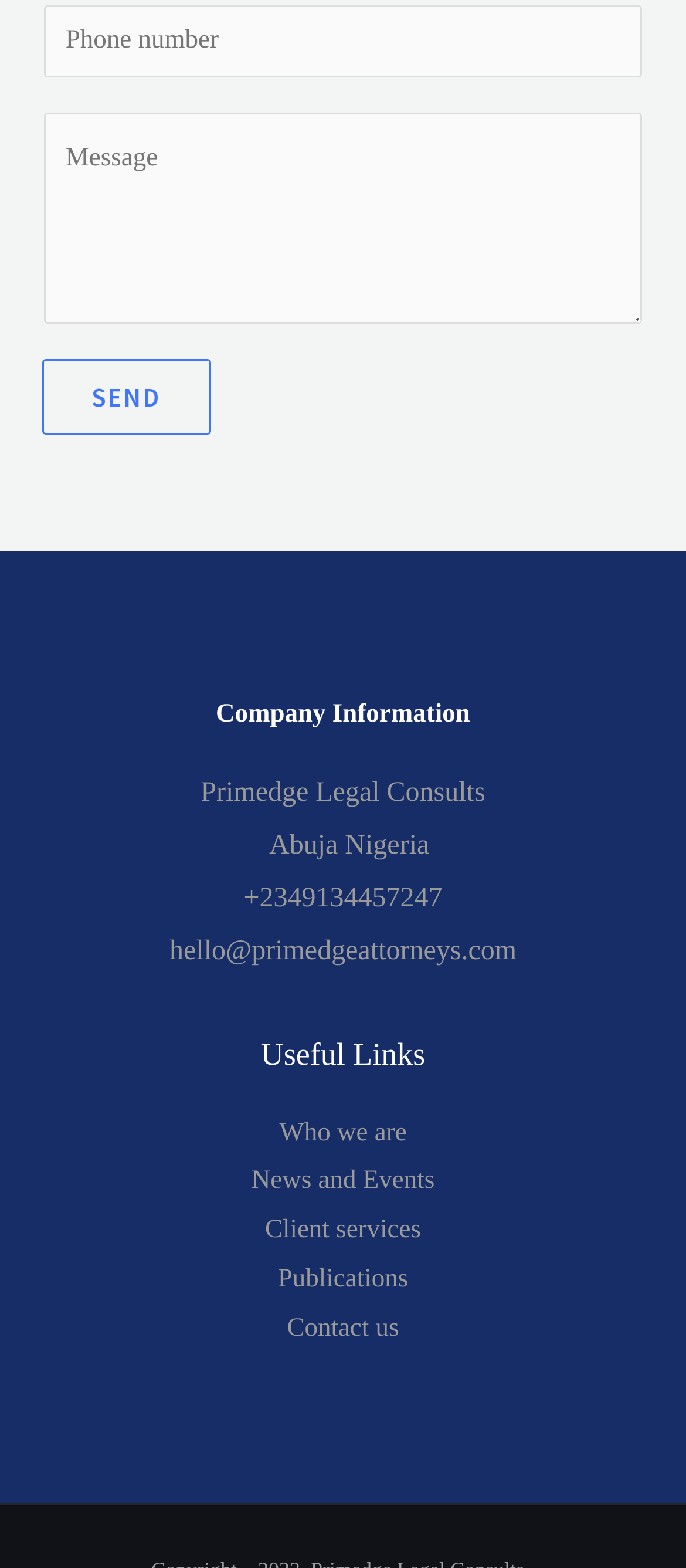What is the company name?
Please give a detailed and elaborate explanation in response to the question.

The company name can be found in the static text element with the text 'Primedge Legal Consults' which is located below the 'Company Information' heading.